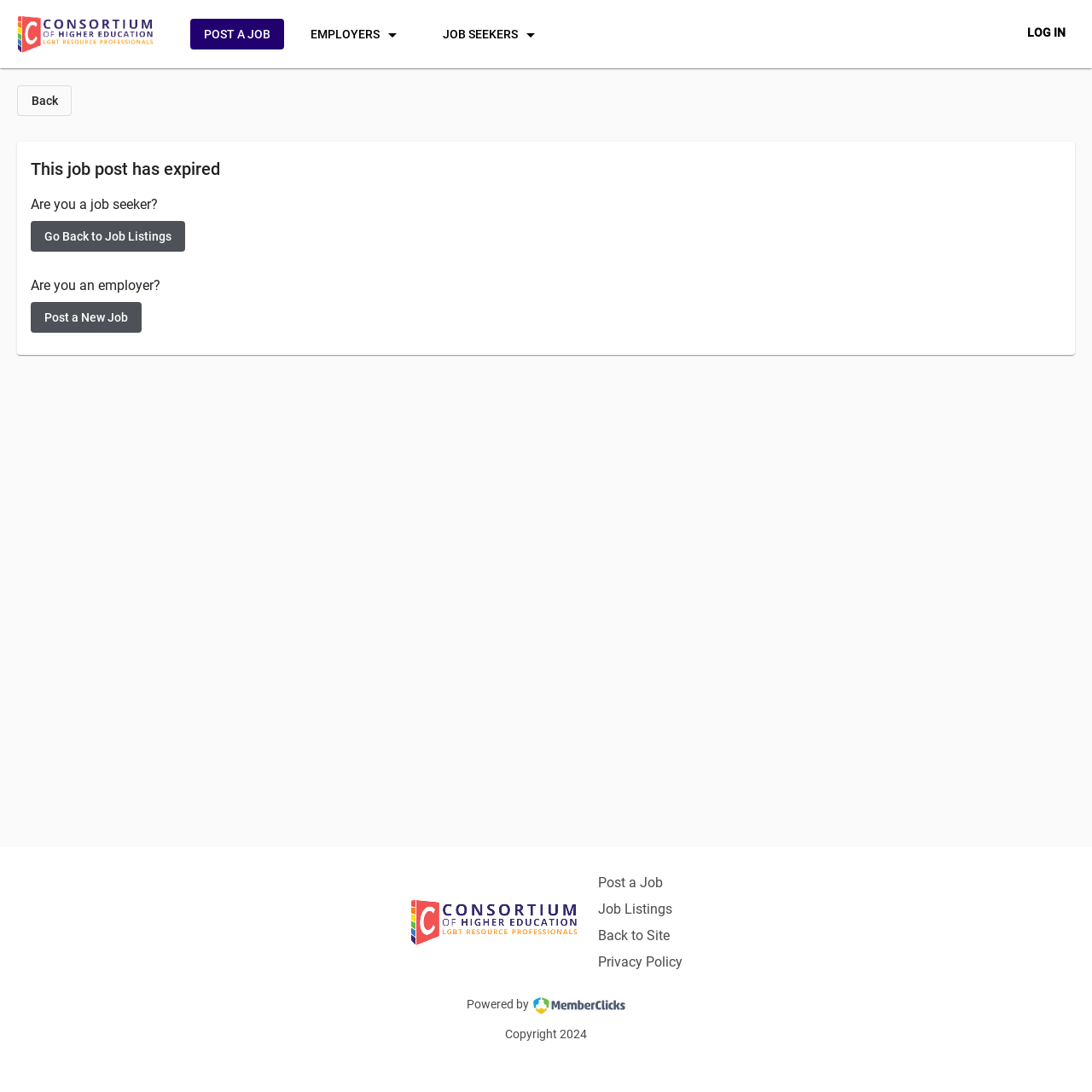What is the status of the job post?
Refer to the image and respond with a one-word or short-phrase answer.

Expired